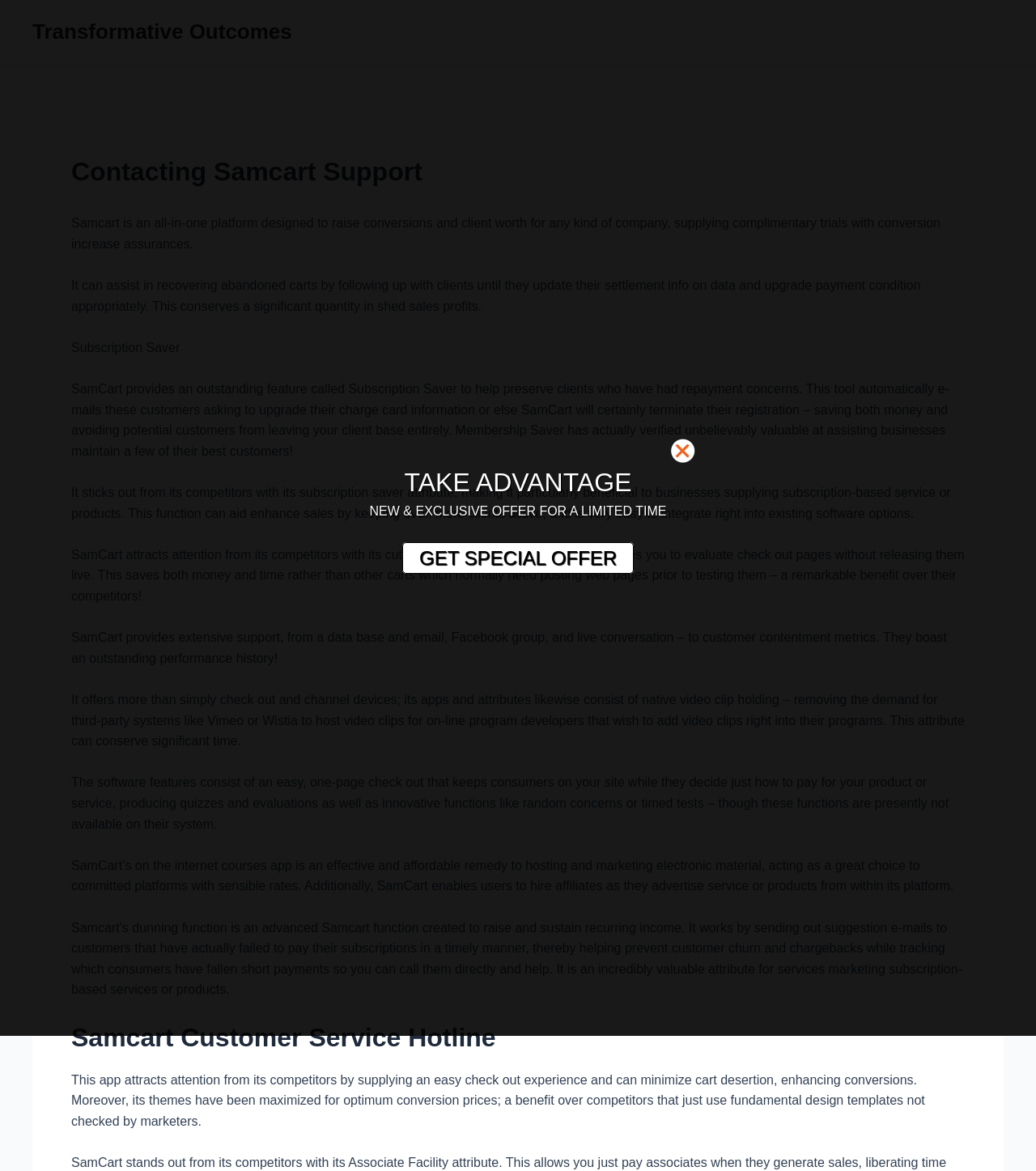What is the purpose of Samcart's customer service hotline?
Look at the image and provide a detailed response to the question.

The customer service hotline of Samcart is designed to provide assistance in solving problems that users may encounter while using the platform. It is a way for users to get help and support when they need it, ensuring a smooth and successful experience with Samcart.